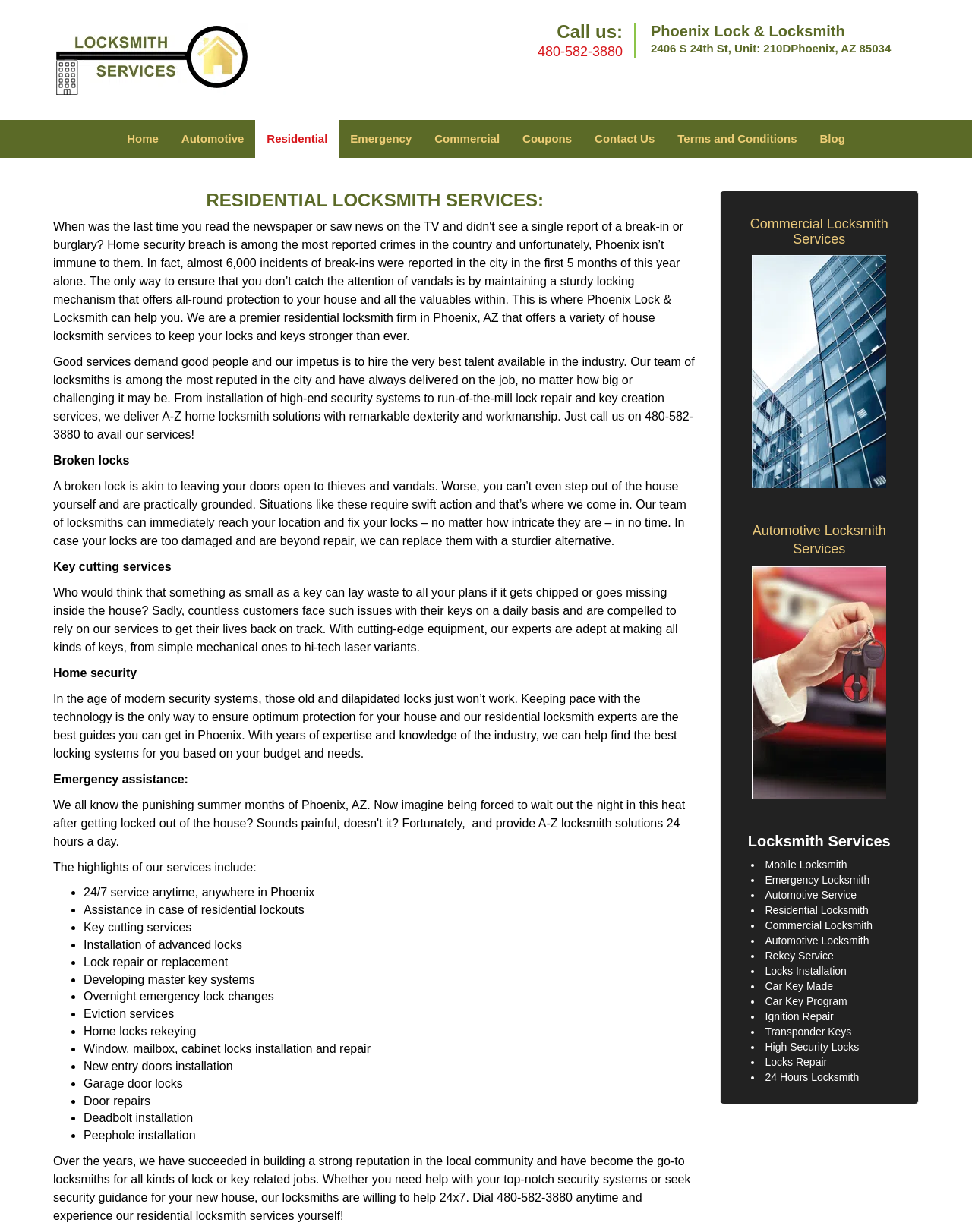Determine the bounding box coordinates of the clickable area required to perform the following instruction: "Call the phone number". The coordinates should be represented as four float numbers between 0 and 1: [left, top, right, bottom].

[0.553, 0.036, 0.641, 0.048]